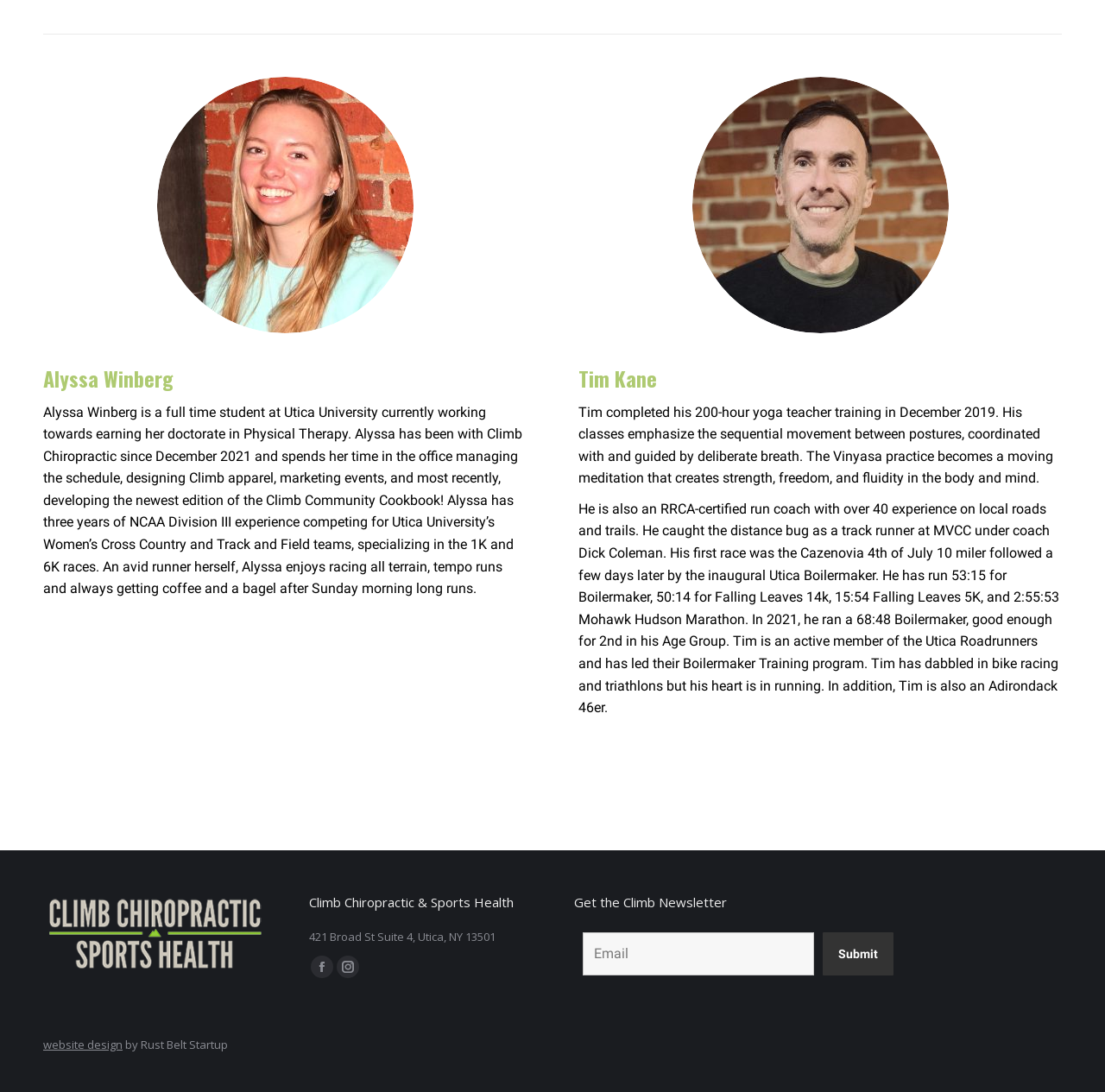Determine the bounding box coordinates of the UI element that matches the following description: "{ Search }". The coordinates should be four float numbers between 0 and 1 in the format [left, top, right, bottom].

None